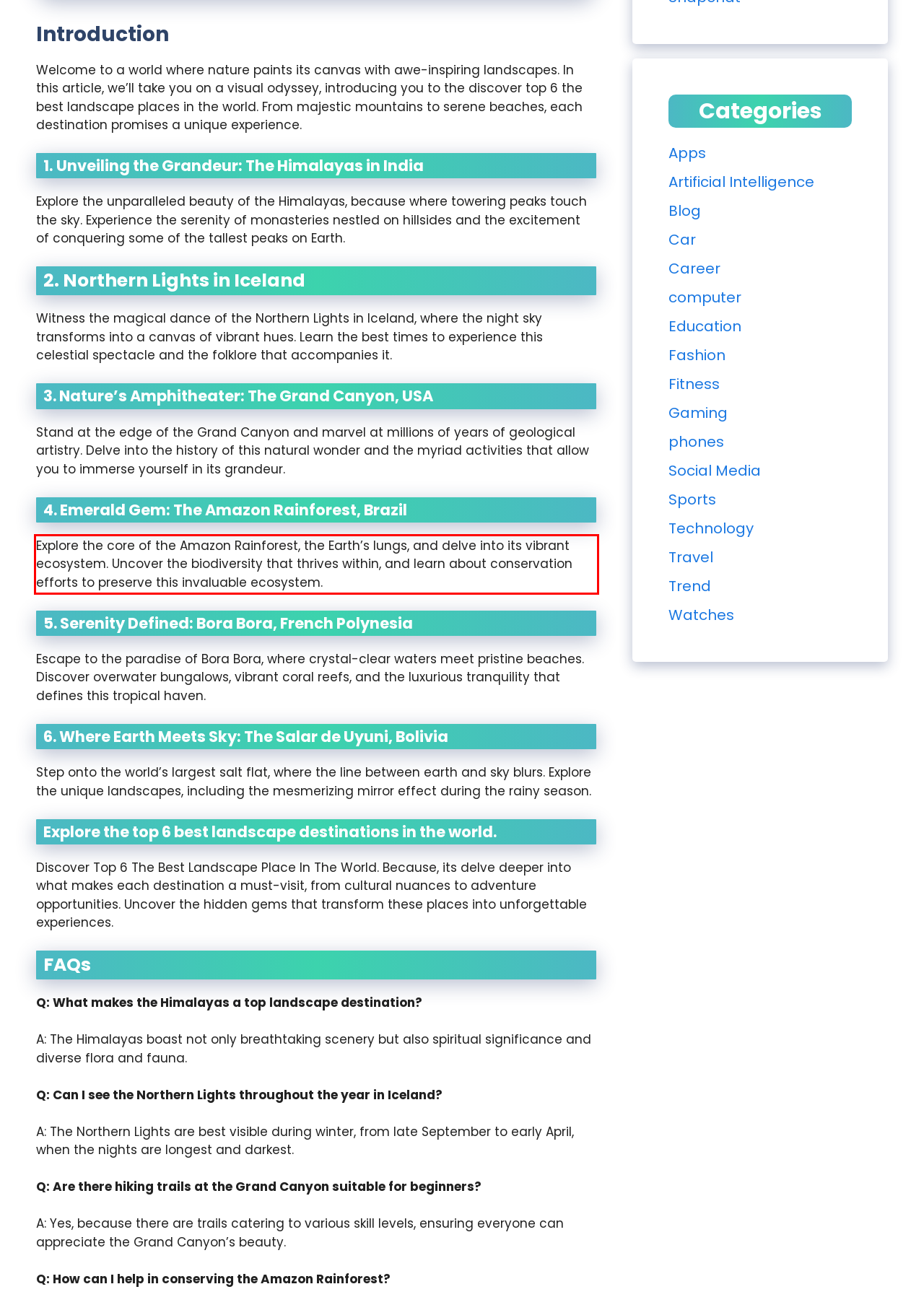You are provided with a screenshot of a webpage that includes a red bounding box. Extract and generate the text content found within the red bounding box.

Explore the core of the Amazon Rainforest, the Earth’s lungs, and delve into its vibrant ecosystem. Uncover the biodiversity that thrives within, and learn about conservation efforts to preserve this invaluable ecosystem.